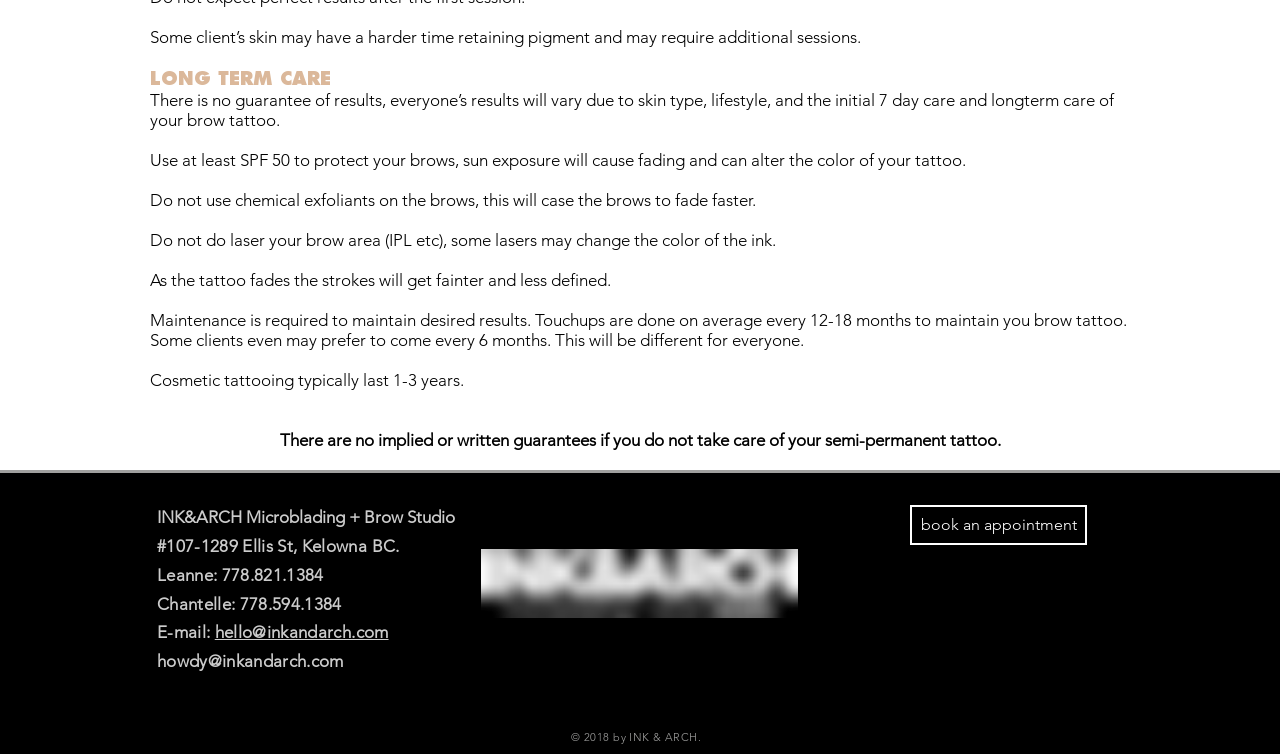Determine the bounding box for the UI element that matches this description: "aria-label="Instagram - White Circle"".

[0.785, 0.739, 0.819, 0.796]